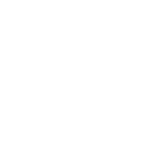Give an elaborate caption for the image.

The image depicts a graphic representation associated with the product "Liquid Fuel Fired Thermic Fluid Heaters." This product is likely part of a technological solution focused on efficiently transferring heat through liquid mediums, making it suitable for industrial applications. The heater is designed to ensure optimum thermal management in various settings. The accompanying link suggests potential inquiries for interested customers, highlighting its significance in enhancing energy efficiency and operational effectiveness within thermal systems.